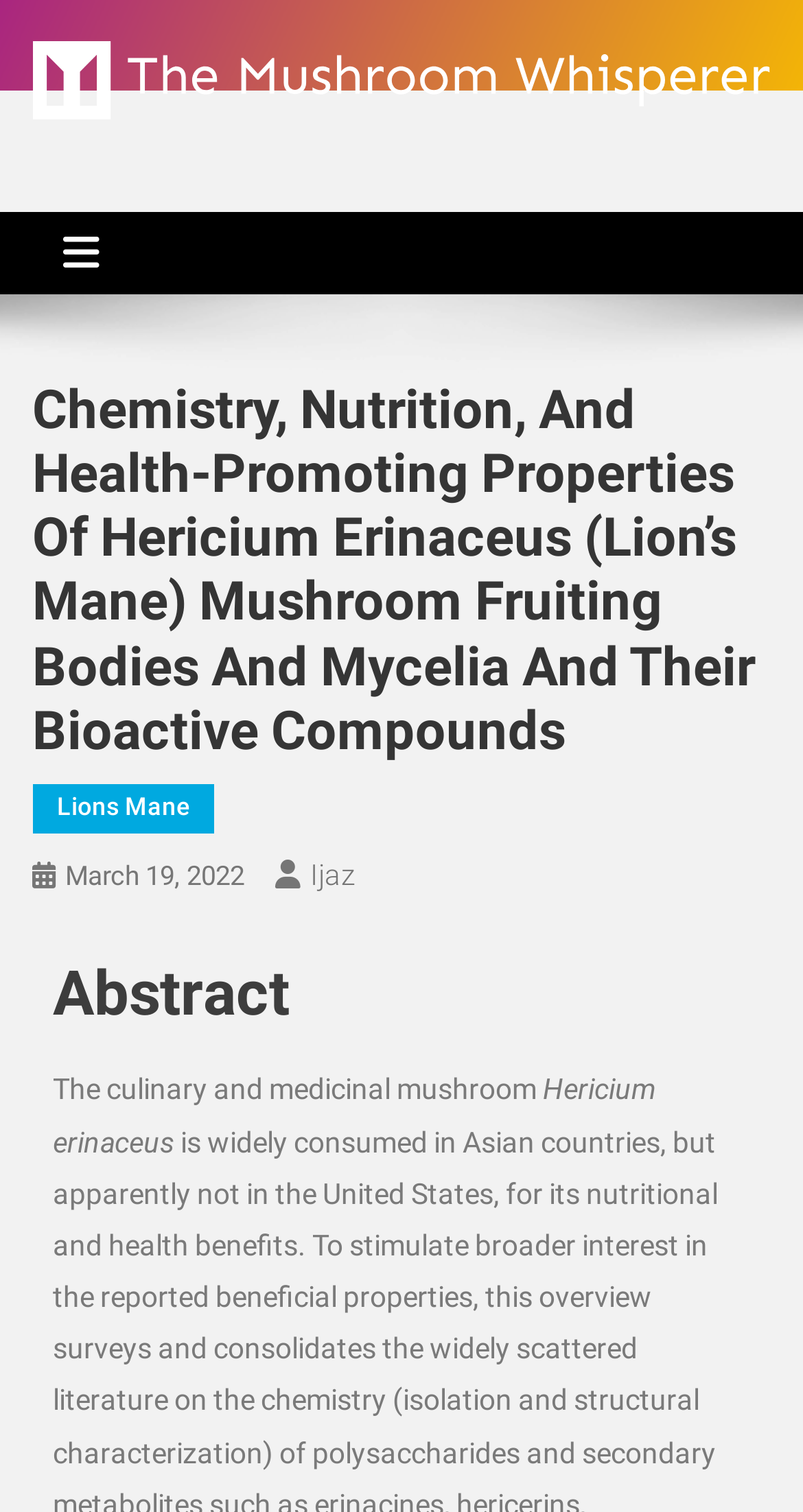What is the name of the section that contains the abstract?
Make sure to answer the question with a detailed and comprehensive explanation.

The answer can be found by looking at the headings on the webpage, where a heading 'Abstract' is present, which contains the abstract of the article.